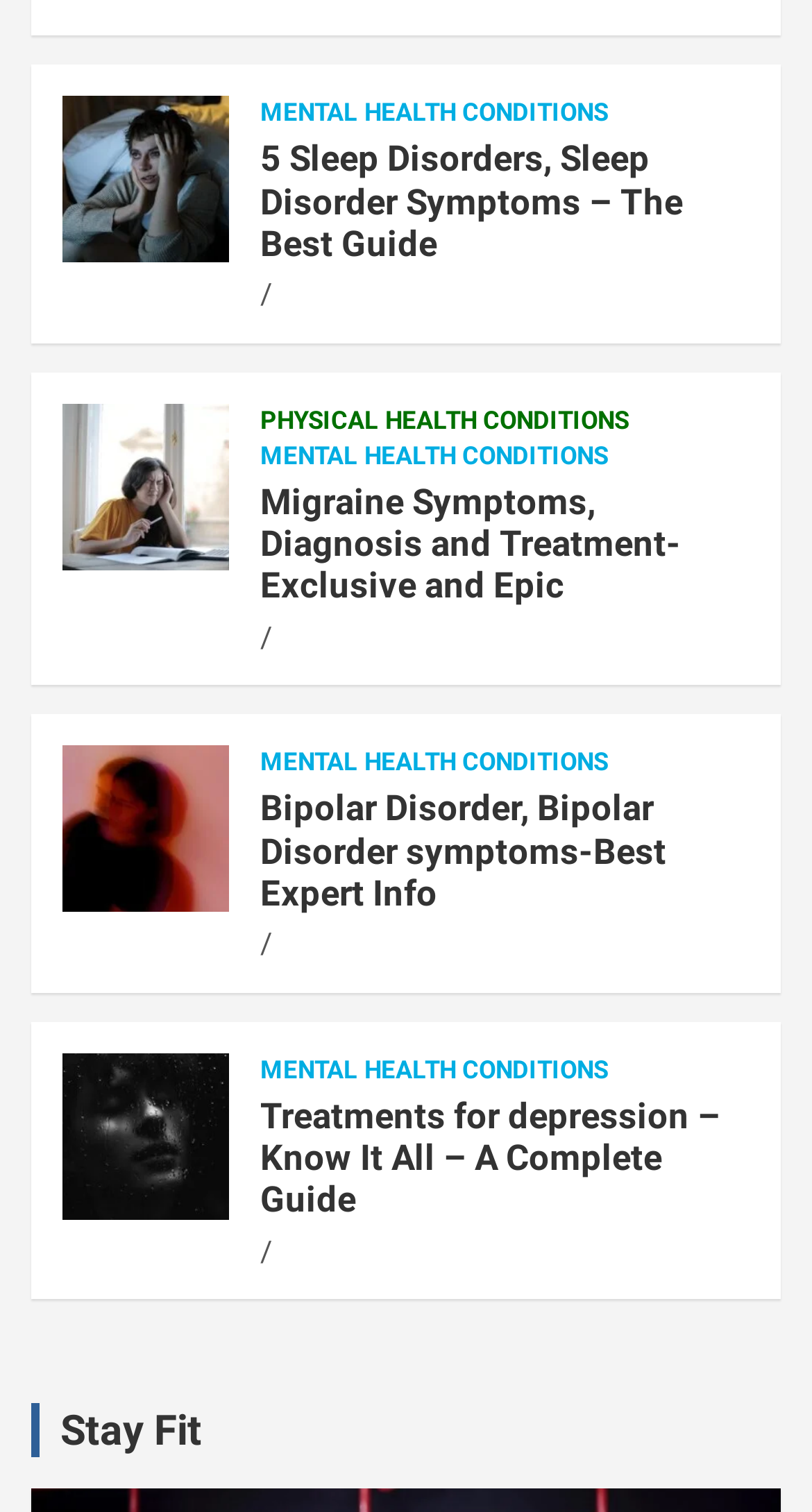Provide a one-word or one-phrase answer to the question:
How many mental health conditions are mentioned?

3